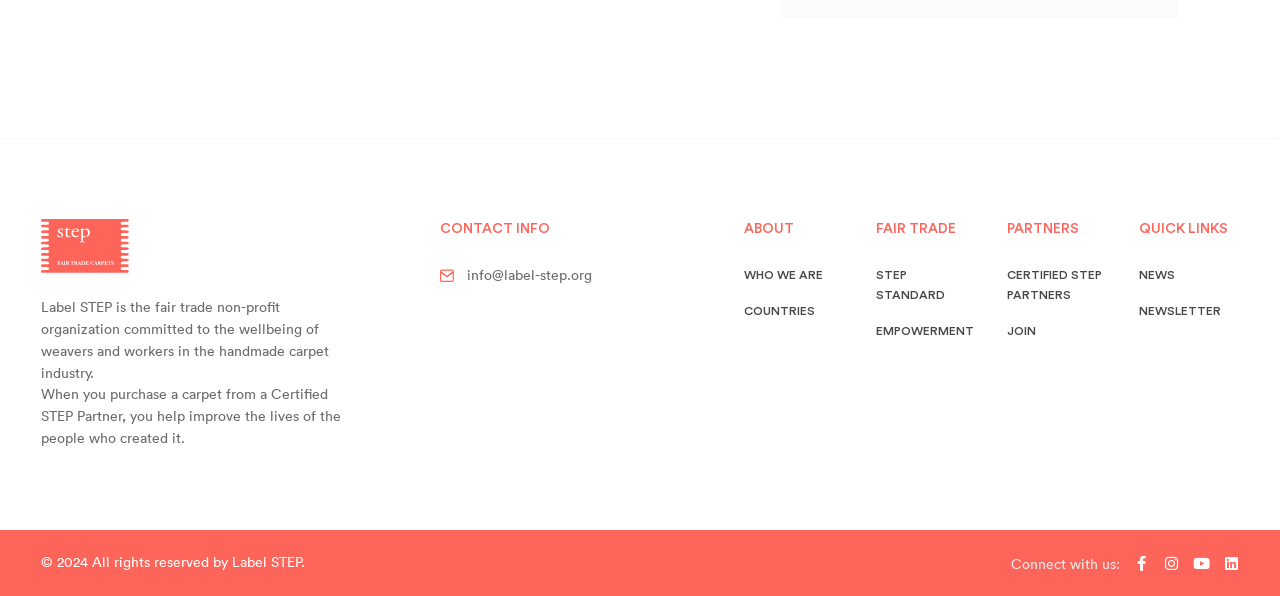Given the webpage screenshot, identify the bounding box of the UI element that matches this description: "Certified STEP Partners".

[0.787, 0.444, 0.865, 0.511]